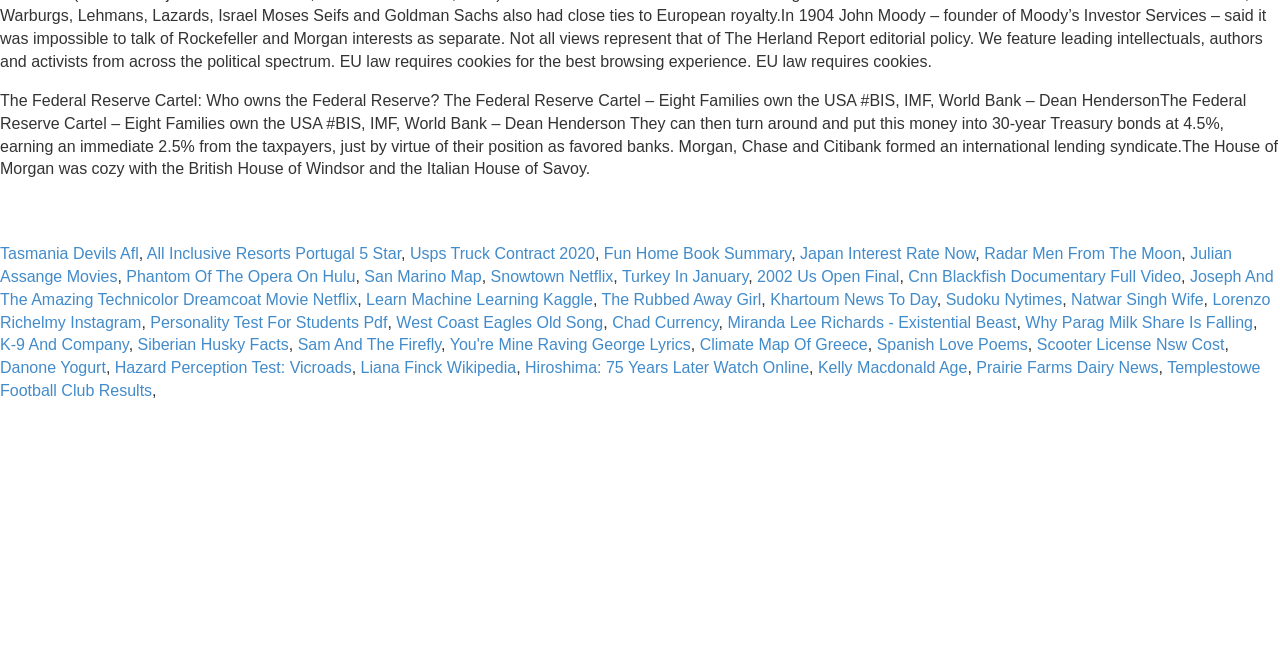Determine the bounding box coordinates of the UI element that matches the following description: "Cnn Blackfish Documentary Full Video". The coordinates should be four float numbers between 0 and 1 in the format [left, top, right, bottom].

[0.71, 0.414, 0.923, 0.44]